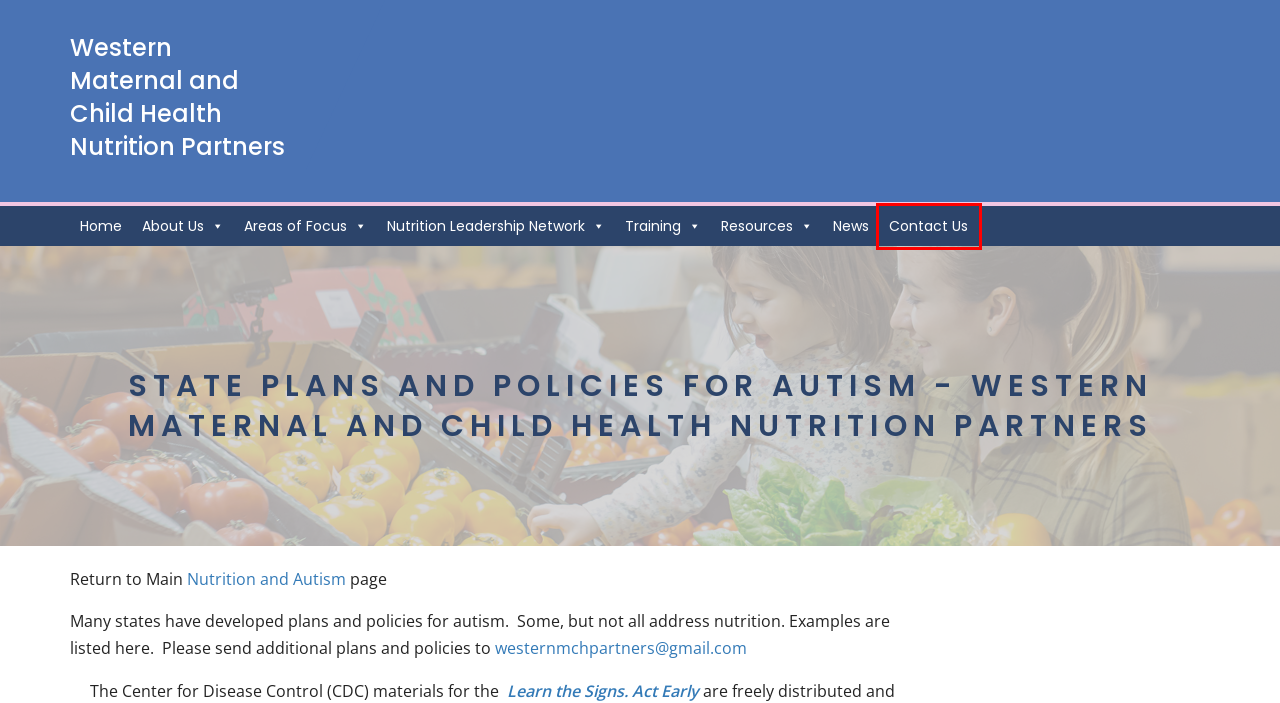Given a screenshot of a webpage with a red bounding box highlighting a UI element, determine which webpage description best matches the new webpage that appears after clicking the highlighted element. Here are the candidates:
A. Areas of Focus - Western Maternal and Child Health Nutrition Partners
B. Contact Us - Western Maternal and Child Health Nutrition Partners
C. Western MCH Nutrition Partners – Mission - Western Maternal and Child Health Nutrition Partners
D. News - Western Maternal and Child Health Nutrition Partners
E. Nutrition and Autism Spectrum Disorders - Western Maternal and Child Health Nutrition Partners
F. Links and Resources - Western Maternal and Child Health Nutrition Partners
G. About Us - Western Maternal and Child Health Nutrition Partners
H. Blog Tool, Publishing Platform, and CMS – WordPress.org

B